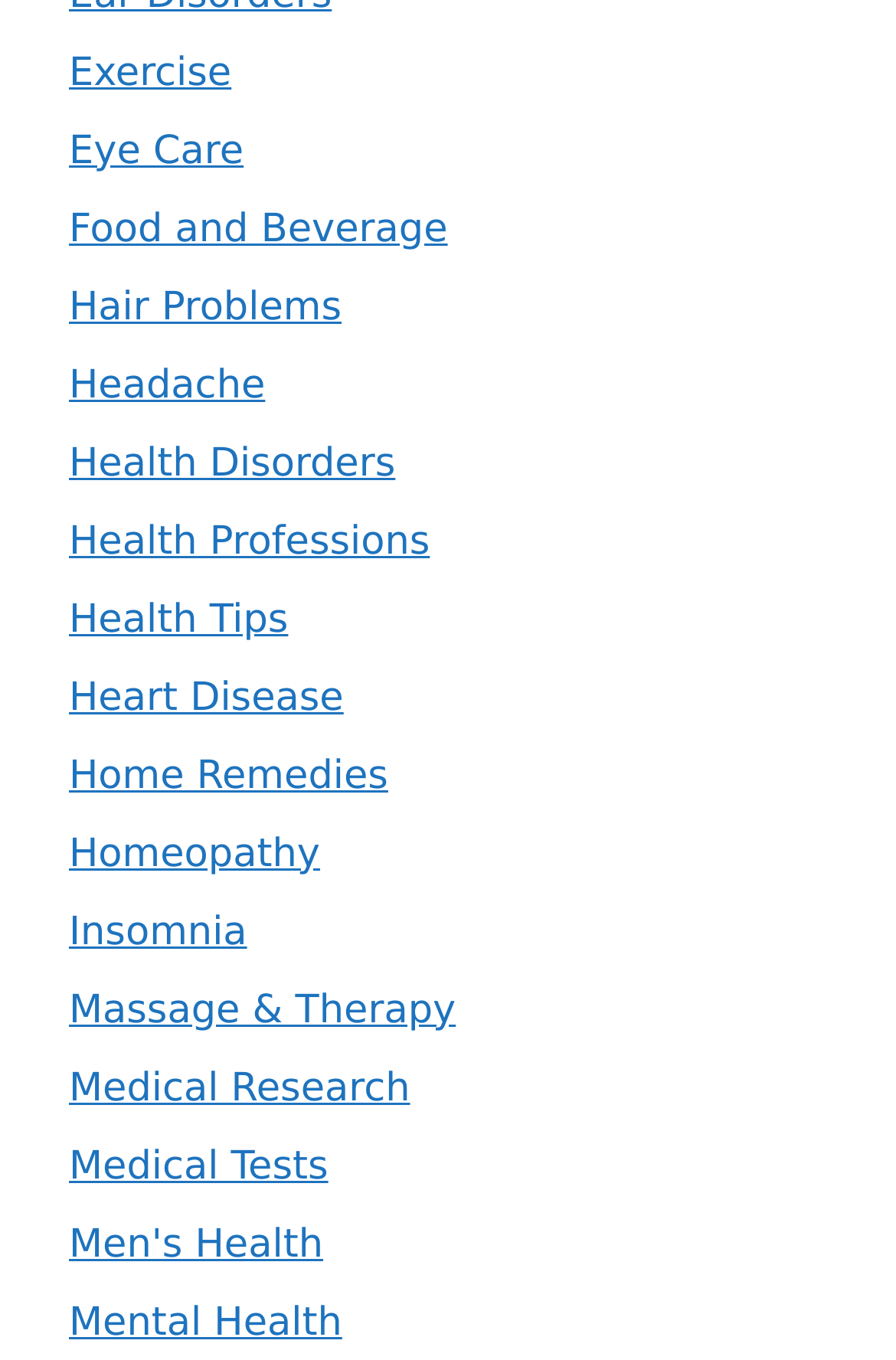Determine the bounding box coordinates of the section to be clicked to follow the instruction: "View Health Tips". The coordinates should be given as four float numbers between 0 and 1, formatted as [left, top, right, bottom].

[0.077, 0.438, 0.322, 0.472]